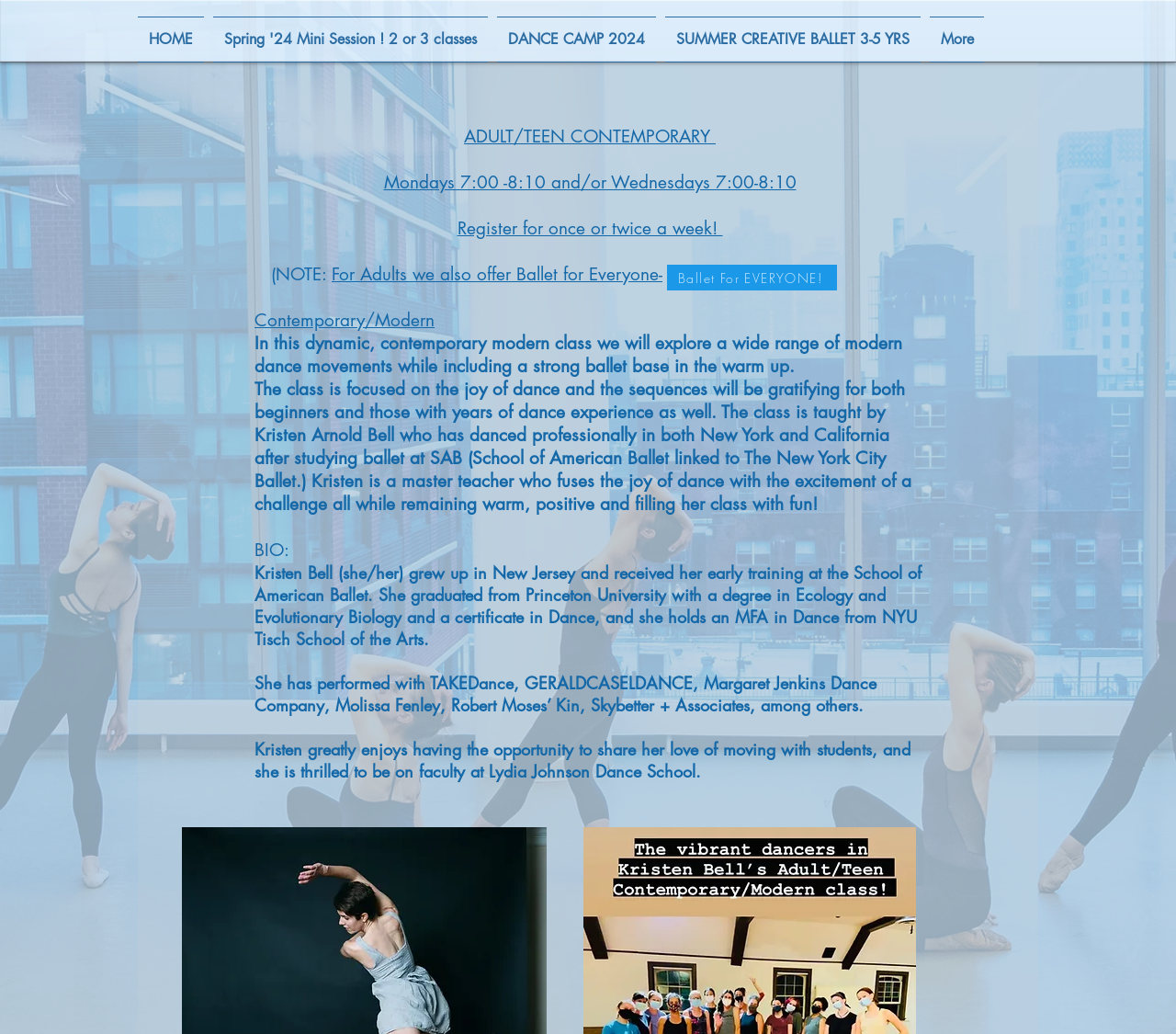Given the description More, predict the bounding box coordinates of the UI element. Ensure the coordinates are in the format (top-left x, top-left y, bottom-right x, bottom-right y) and all values are between 0 and 1.

[0.787, 0.016, 0.837, 0.06]